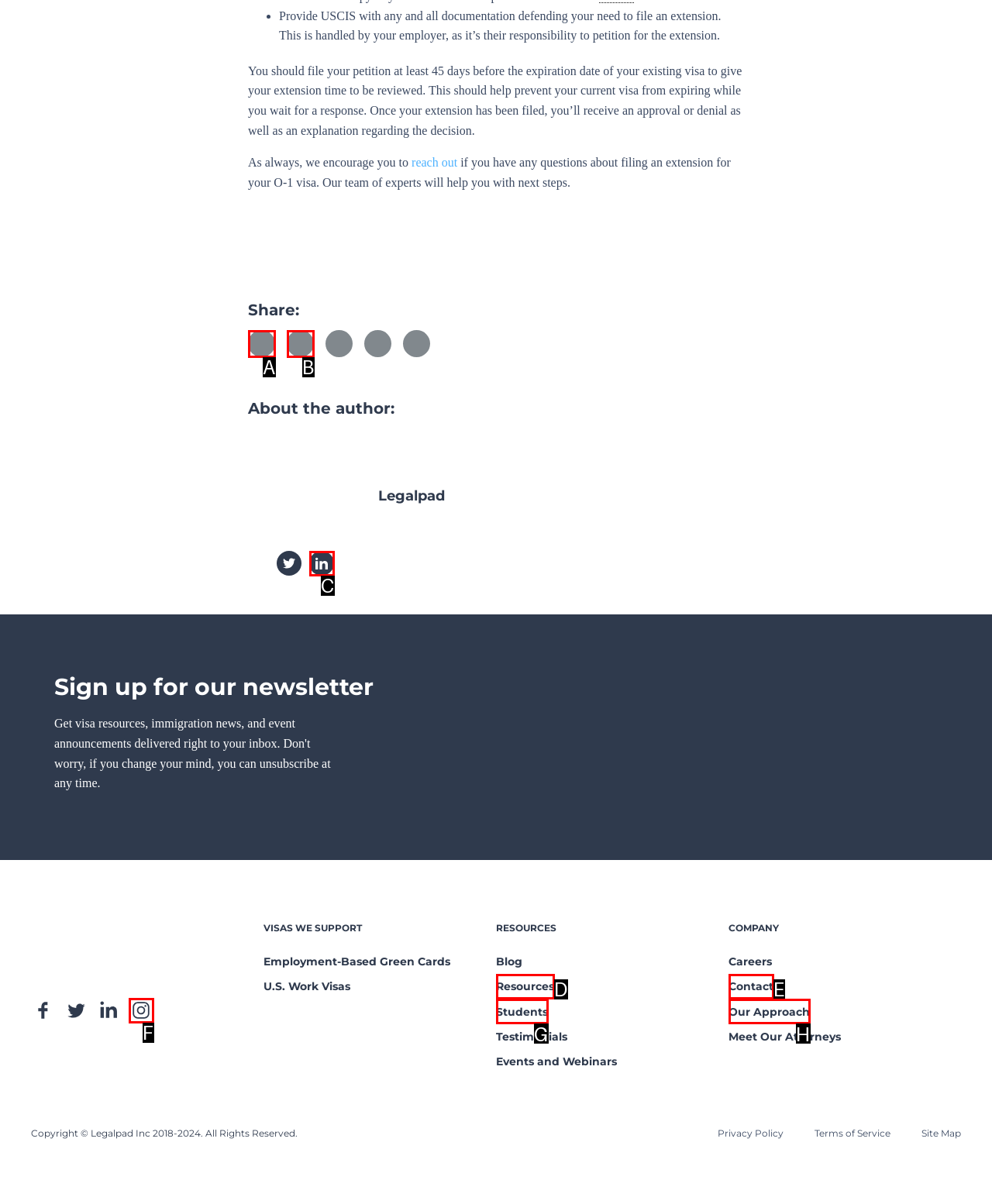From the provided choices, determine which option matches the description: Students. Respond with the letter of the correct choice directly.

G